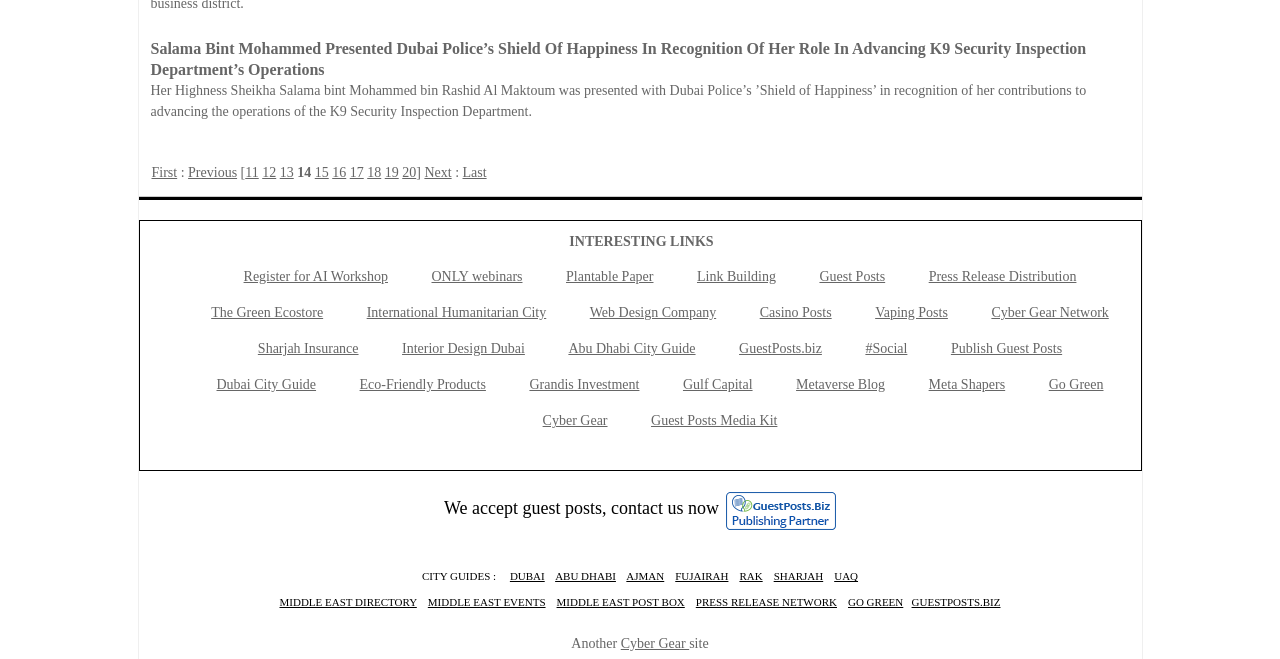What is the topic of the first article?
Look at the webpage screenshot and answer the question with a detailed explanation.

The first article is about Salama Bint Mohammed being presented with Dubai Police's Shield of Happiness in recognition of her contributions to advancing the operations of the K9 Security Inspection Department.